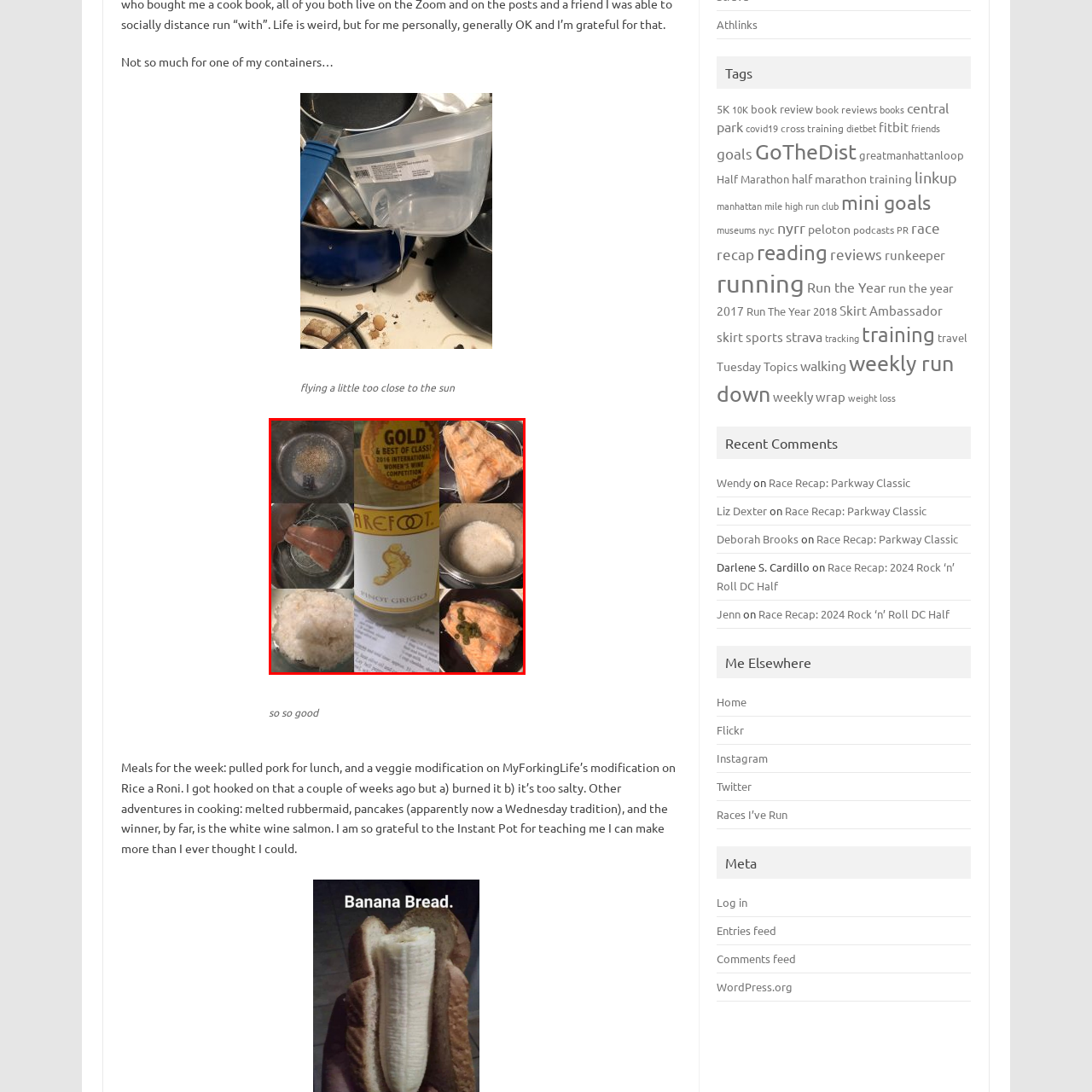What is the side dish being prepared?
Analyze the highlighted section in the red bounding box of the image and respond to the question with a detailed explanation.

A bowl of fluffy rice is visible in the image, which suggests that it is being prepared as a side dish to accompany the salmon meal.